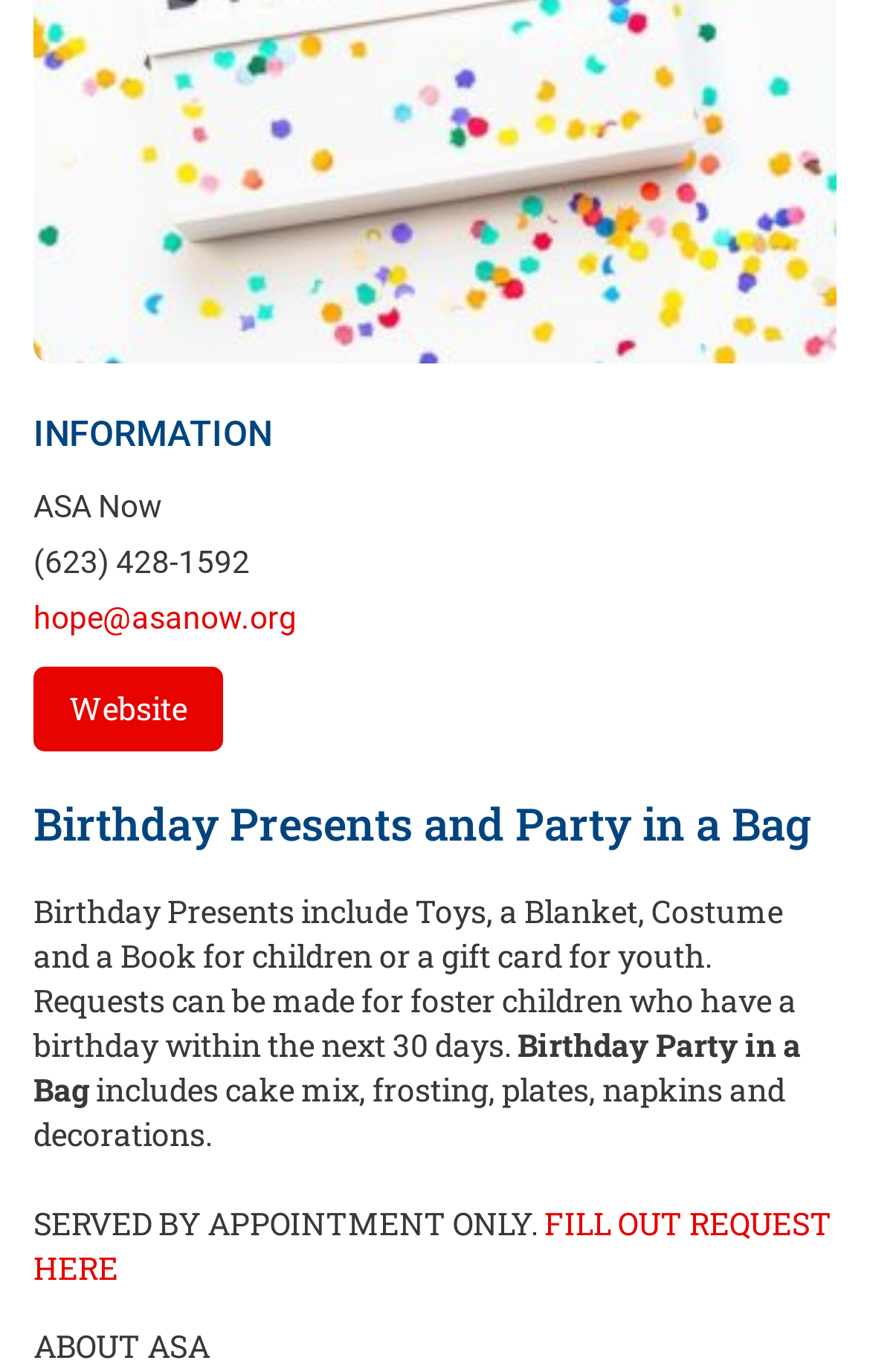Provide the bounding box coordinates of the HTML element this sentence describes: "FILL OUT REQUEST HERE". The bounding box coordinates consist of four float numbers between 0 and 1, i.e., [left, top, right, bottom].

[0.038, 0.876, 0.956, 0.939]